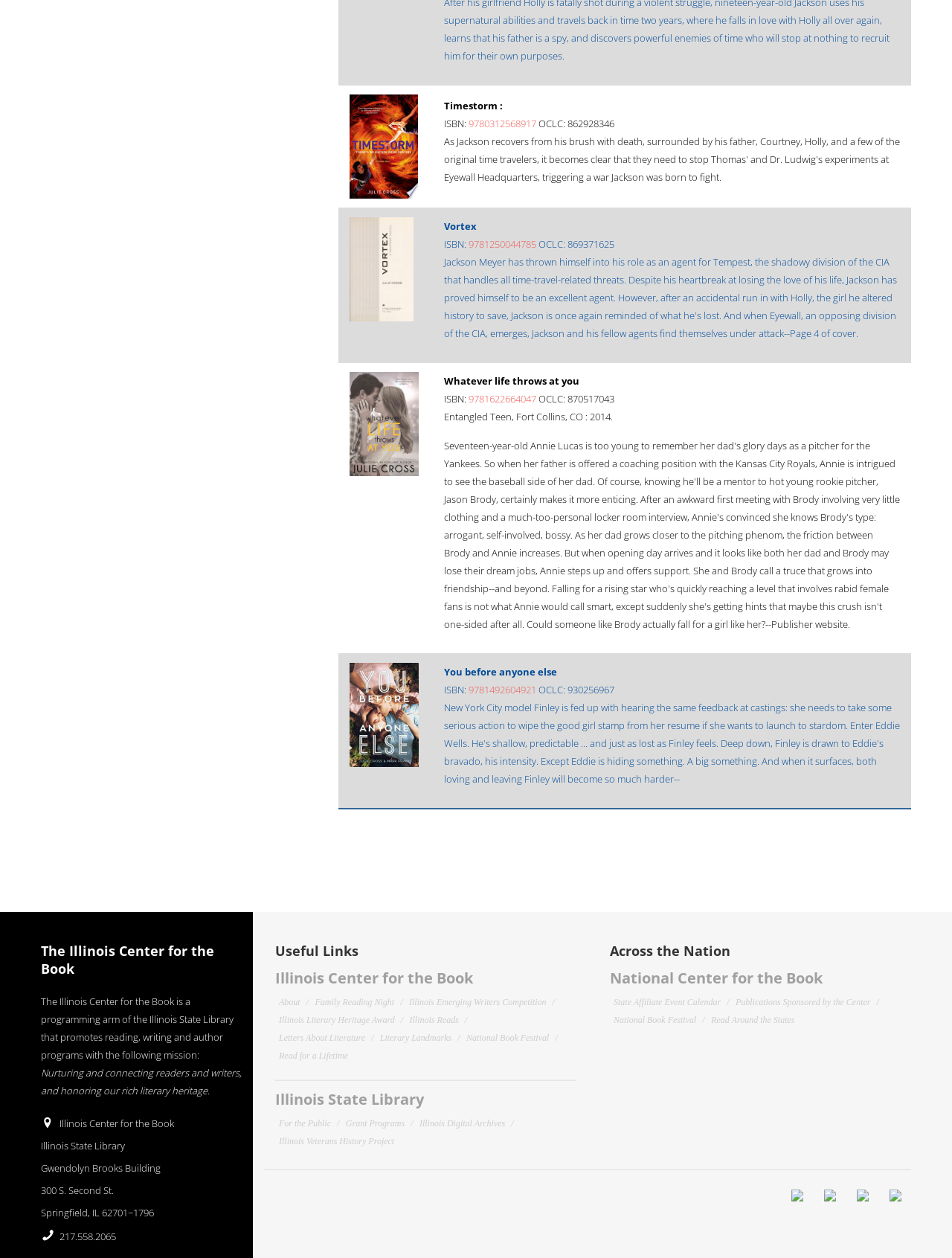Please locate the bounding box coordinates of the element that should be clicked to achieve the given instruction: "Read about Whatever life throws at you".

[0.492, 0.312, 0.563, 0.322]